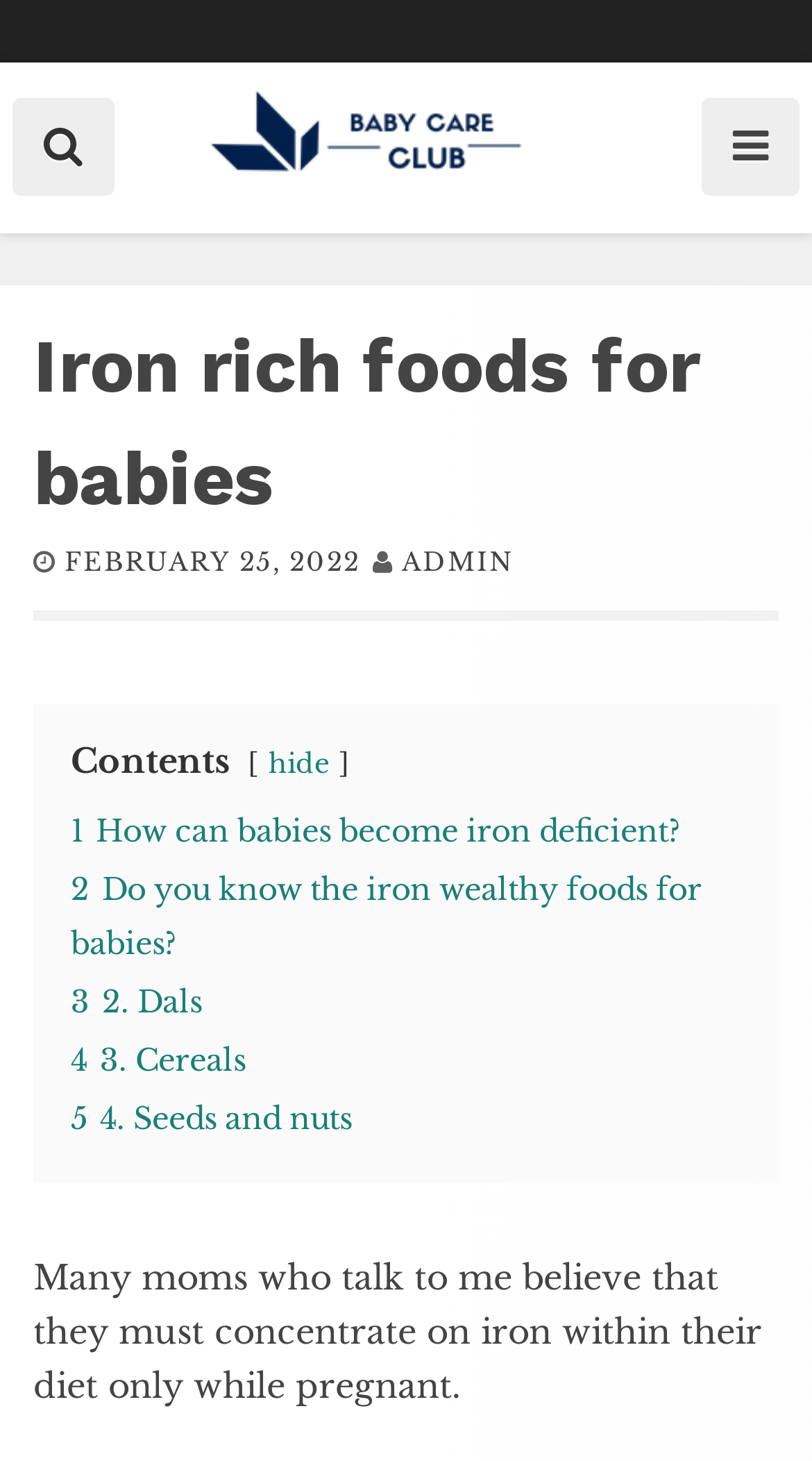Identify the bounding box coordinates of the area you need to click to perform the following instruction: "Read the article posted on FEBRUARY 25, 2022".

[0.079, 0.374, 0.444, 0.396]